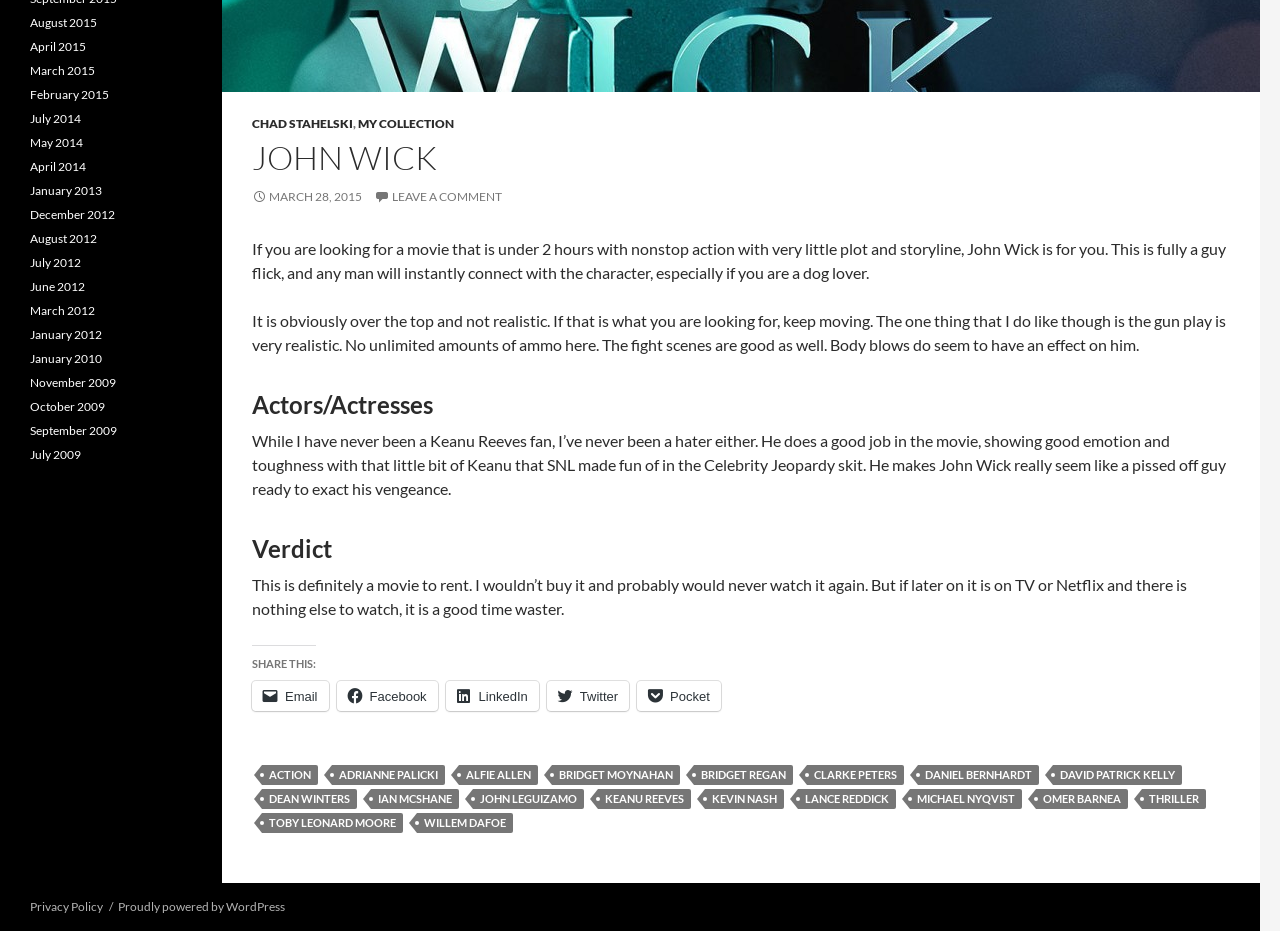Provide the bounding box coordinates for the UI element that is described as: "My Collection".

[0.28, 0.125, 0.355, 0.141]